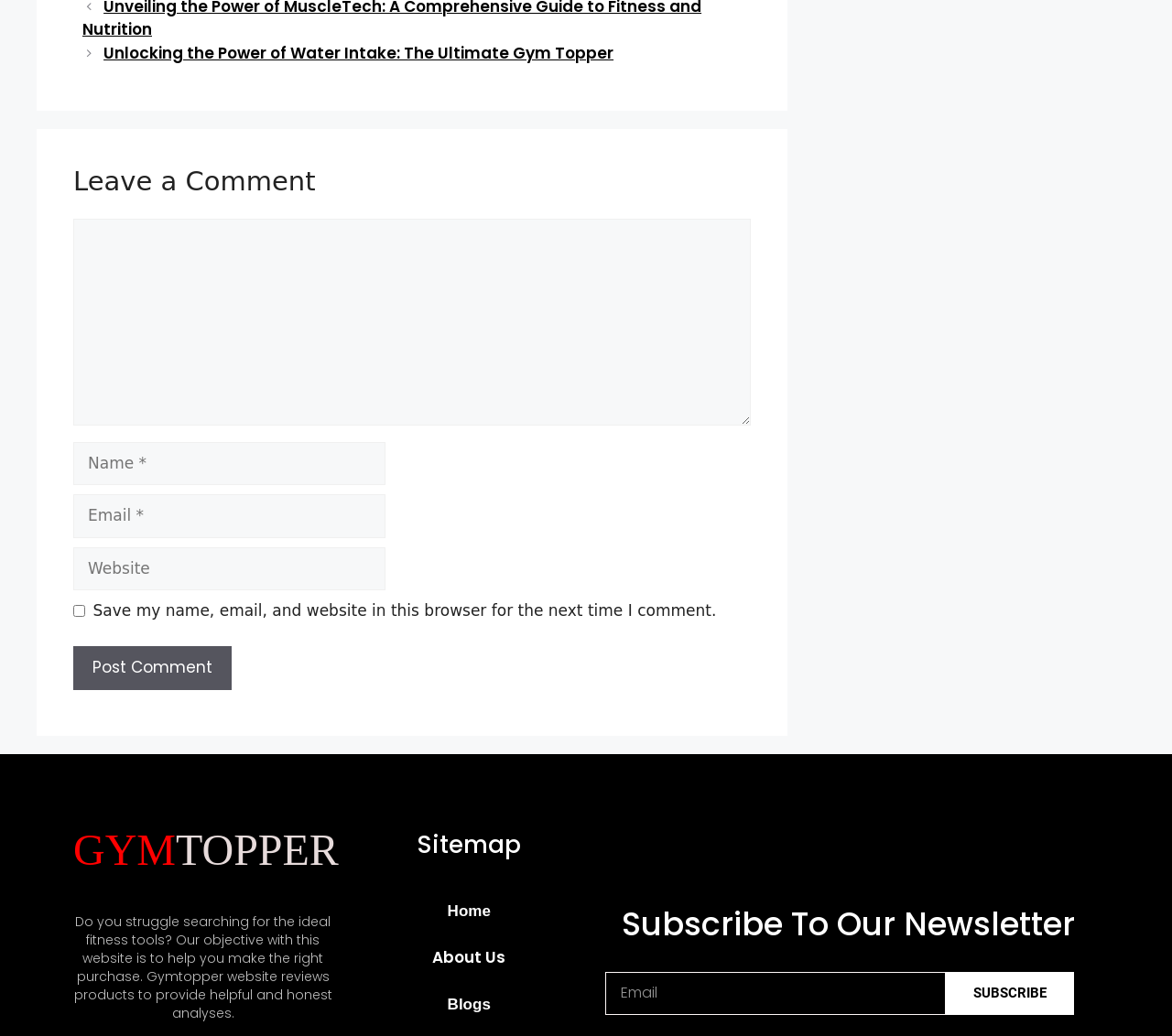What can be saved in this browser?
Look at the image and construct a detailed response to the question.

The checkbox element indicates that users can choose to save their name, email, and website in this browser for the next time they comment.